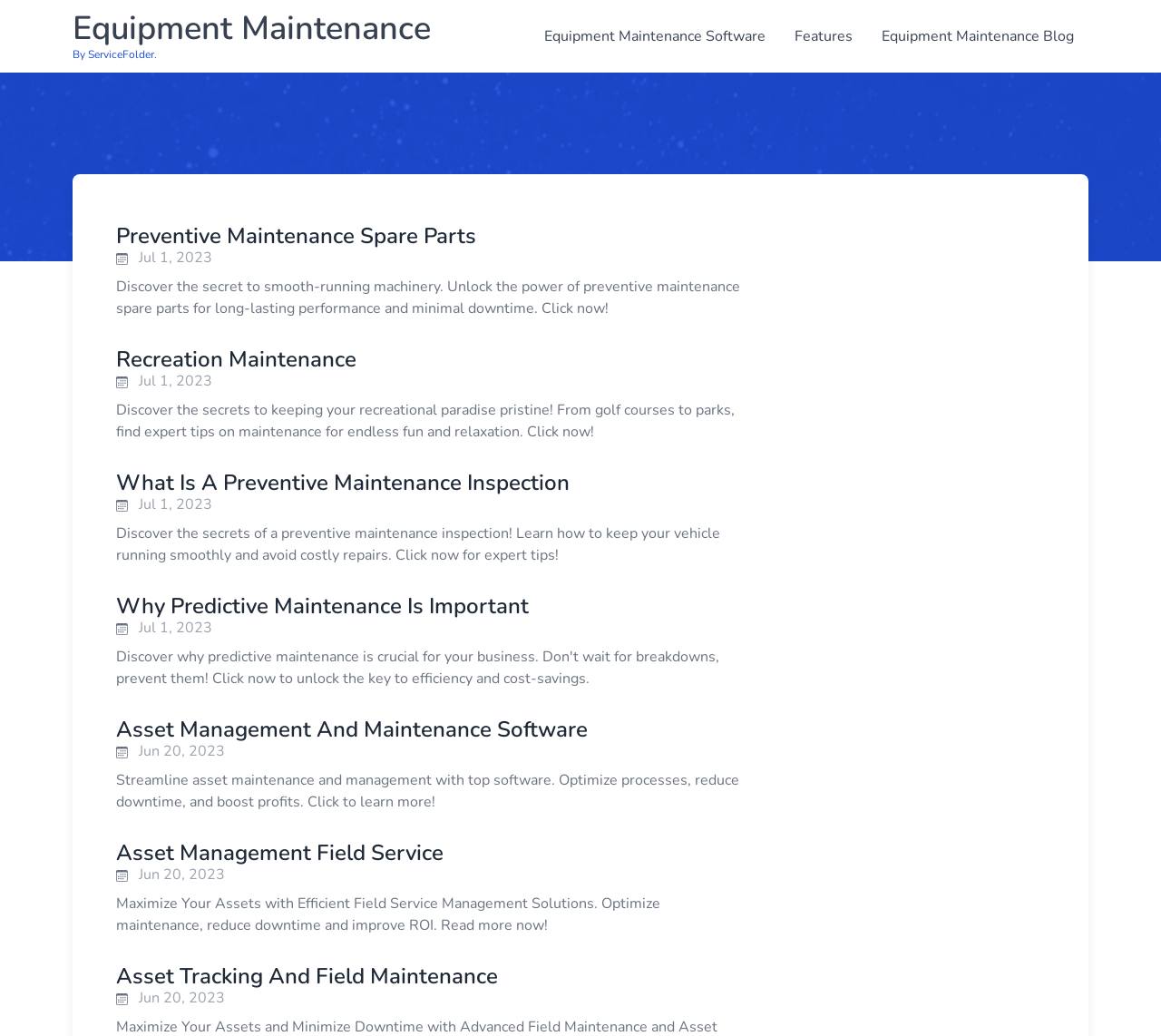Determine the coordinates of the bounding box for the clickable area needed to execute this instruction: "Discover What Is A Preventive Maintenance Inspection".

[0.1, 0.455, 0.644, 0.476]